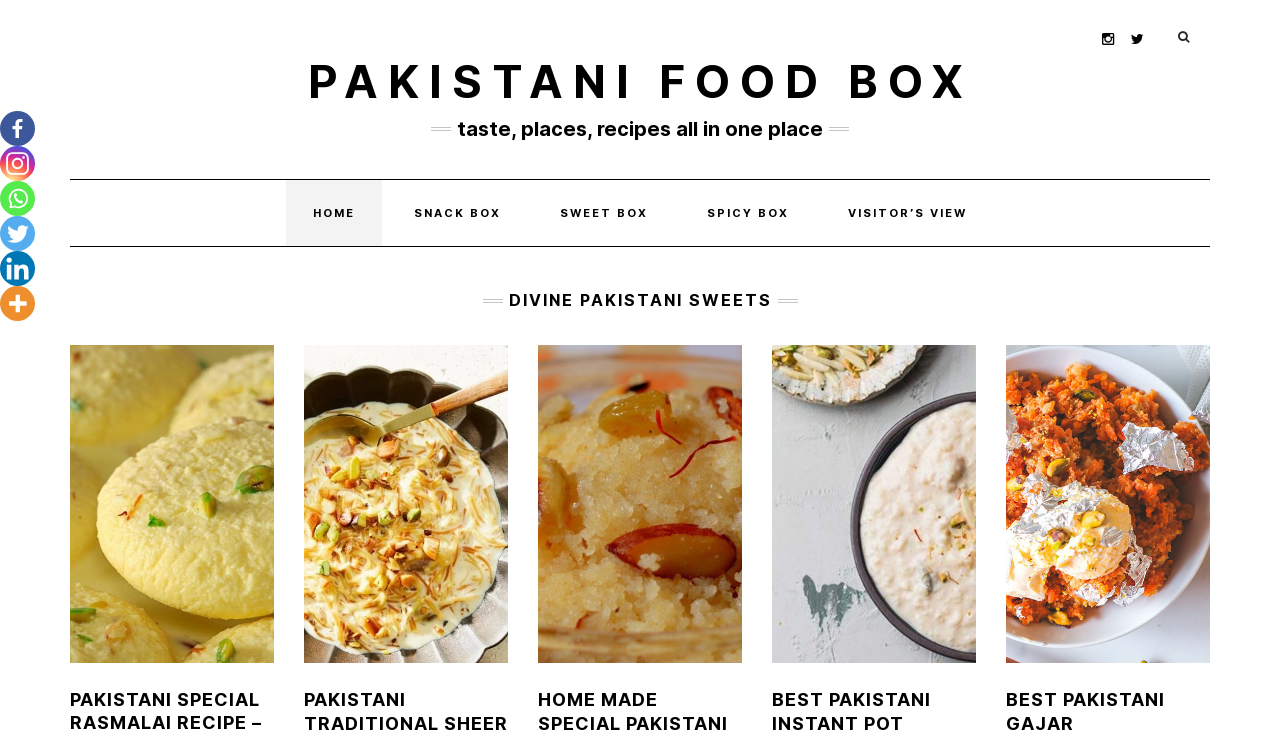What are the different types of boxes offered?
Refer to the image and provide a thorough answer to the question.

The website offers different types of boxes, including Snack Box, Sweet Box, and Spicy Box, as indicated by the links on the top navigation bar.